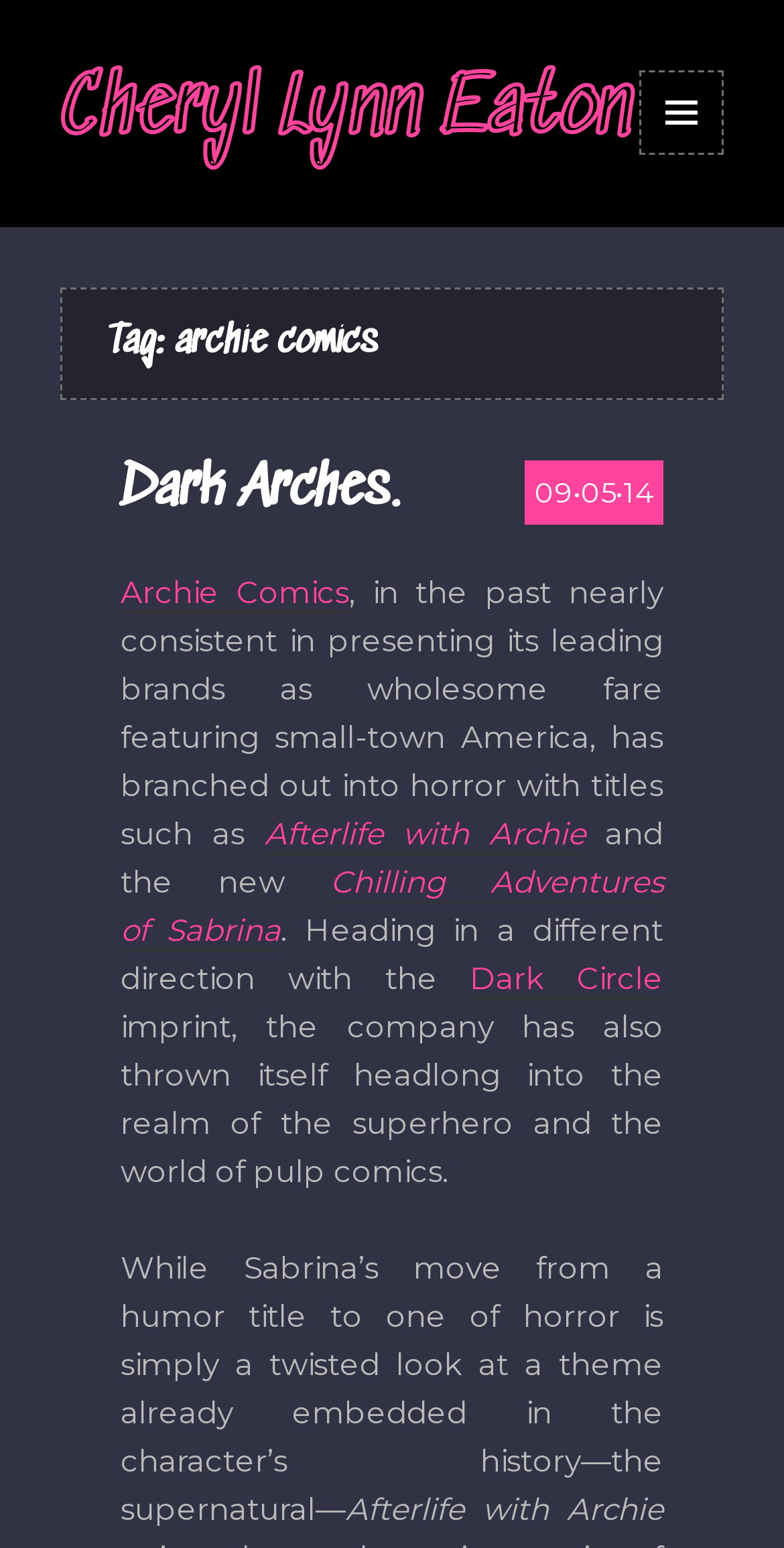Create an in-depth description of the webpage, covering main sections.

The webpage is a blog post about Archie Comics written by Cheryl Lynn Eaton. At the top left, there is a link to the author's name, Cheryl Lynn Eaton. Next to it, on the top right, there is a button labeled "MENU AND WIDGETS" that is not expanded. 

Below the author's name, there is a header section that spans almost the entire width of the page. Within this section, there is a heading that reads "Tag: archie comics" on the left, followed by a date "09•05•14" on the right. 

Below the header section, there is a main content area that takes up most of the page. The content is divided into paragraphs and links. The first heading in this section reads "Dark Arches." and is followed by a link to the same title. The text then discusses how Archie Comics has branched out into horror titles, mentioning specific examples such as "Afterlife with Archie" and "Chilling Adventures of Sabrina". 

There are several links and paragraphs of text in this section, including a mention of the "Dark Circle" imprint and a discussion of how Sabrina's character has evolved from a humor title to a horror title. The text also mentions "Afterlife with Archie" again towards the bottom of the page.